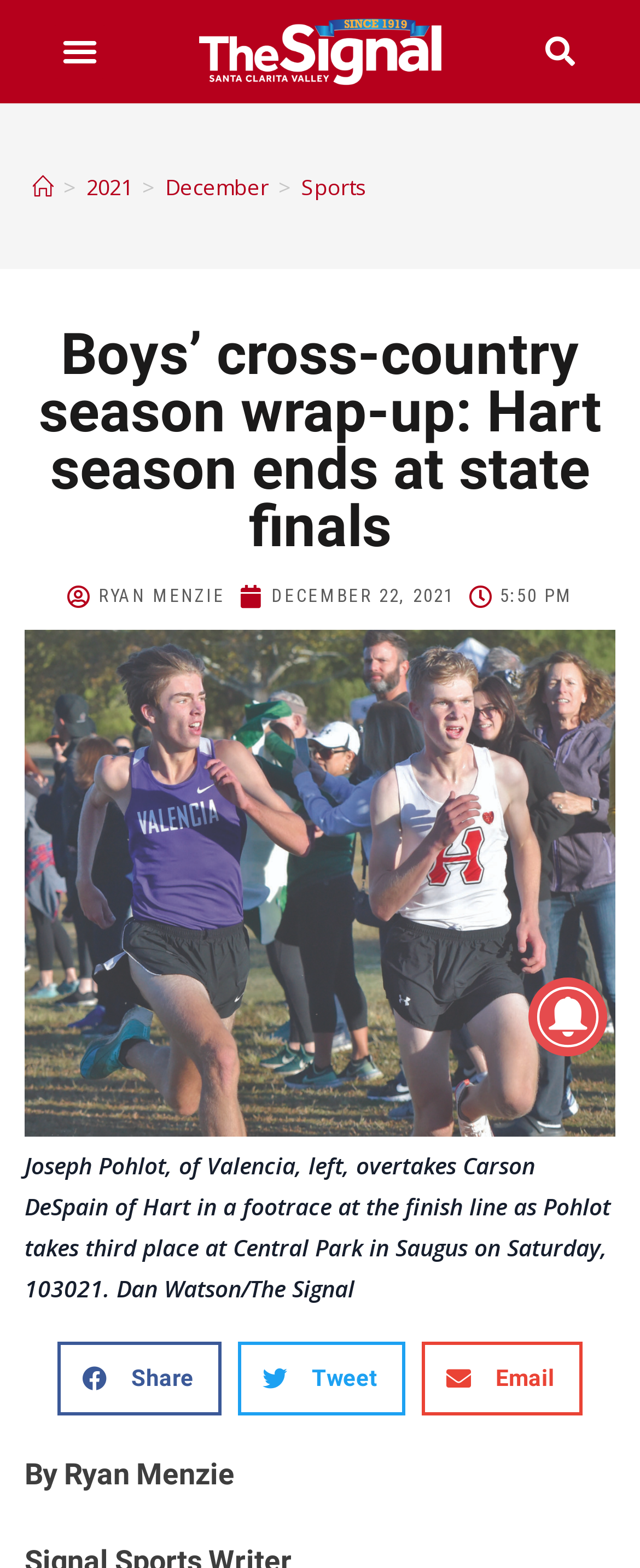Locate the coordinates of the bounding box for the clickable region that fulfills this instruction: "Open the menu".

None